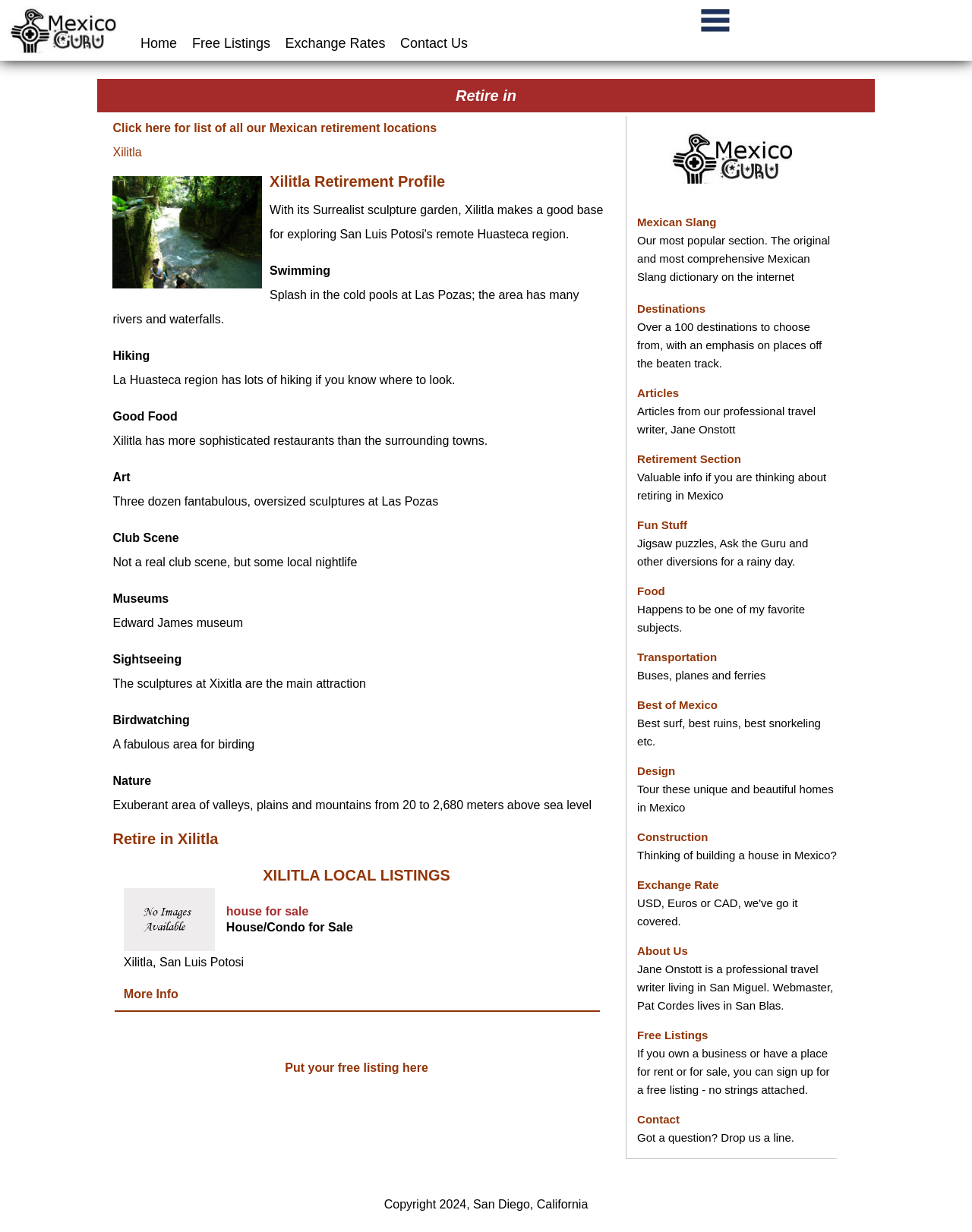Determine the bounding box coordinates for the UI element described. Format the coordinates as (top-left x, top-left y, bottom-right x, bottom-right y) and ensure all values are between 0 and 1. Element description: Food

[0.656, 0.474, 0.684, 0.485]